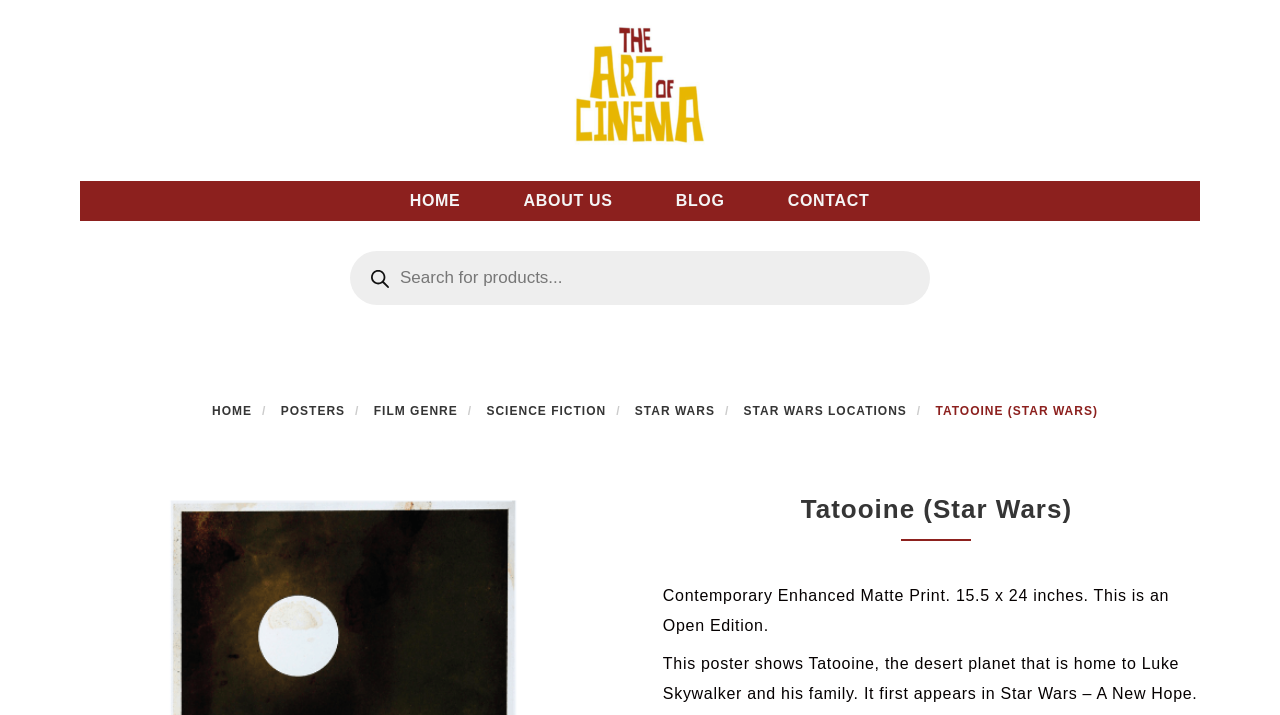Articulate a detailed summary of the webpage's content and design.

The webpage is about Tatooine from the Star Wars franchise, focusing on its cinematic aspect. At the top, there is a navigation menu with five links: HOME, ABOUT US, BLOG, and CONTACT, aligned horizontally and centered. Below the navigation menu, there is a search bar with a searchbox and a search button, accompanied by a small image. 

On the left side, there is a vertical menu with six links: HOME, POSTERS, FILM GENRE, SCIENCE FICTION, STAR WARS, and STAR WARS LOCATIONS. These links are stacked on top of each other, with the first link at the top and the last link at the bottom.

On the right side, there is a large heading that reads "Tatooine (Star Wars)" in a prominent font. Below the heading, there is a paragraph of text describing a specific print, including its type, size, and edition.